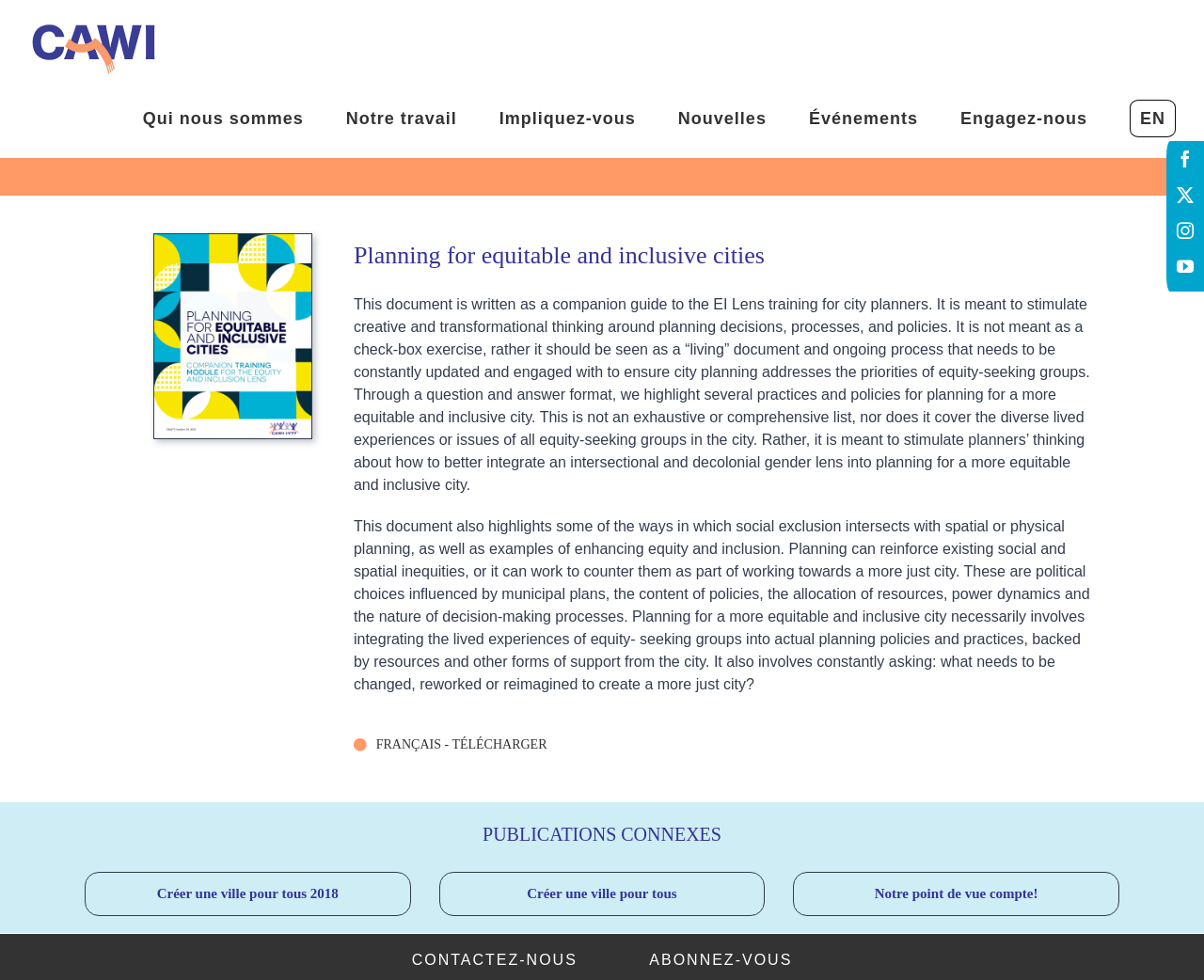Identify the bounding box coordinates of the section to be clicked to complete the task described by the following instruction: "Go to Qui nous sommes". The coordinates should be four float numbers between 0 and 1, formatted as [left, top, right, bottom].

[0.119, 0.081, 0.252, 0.161]